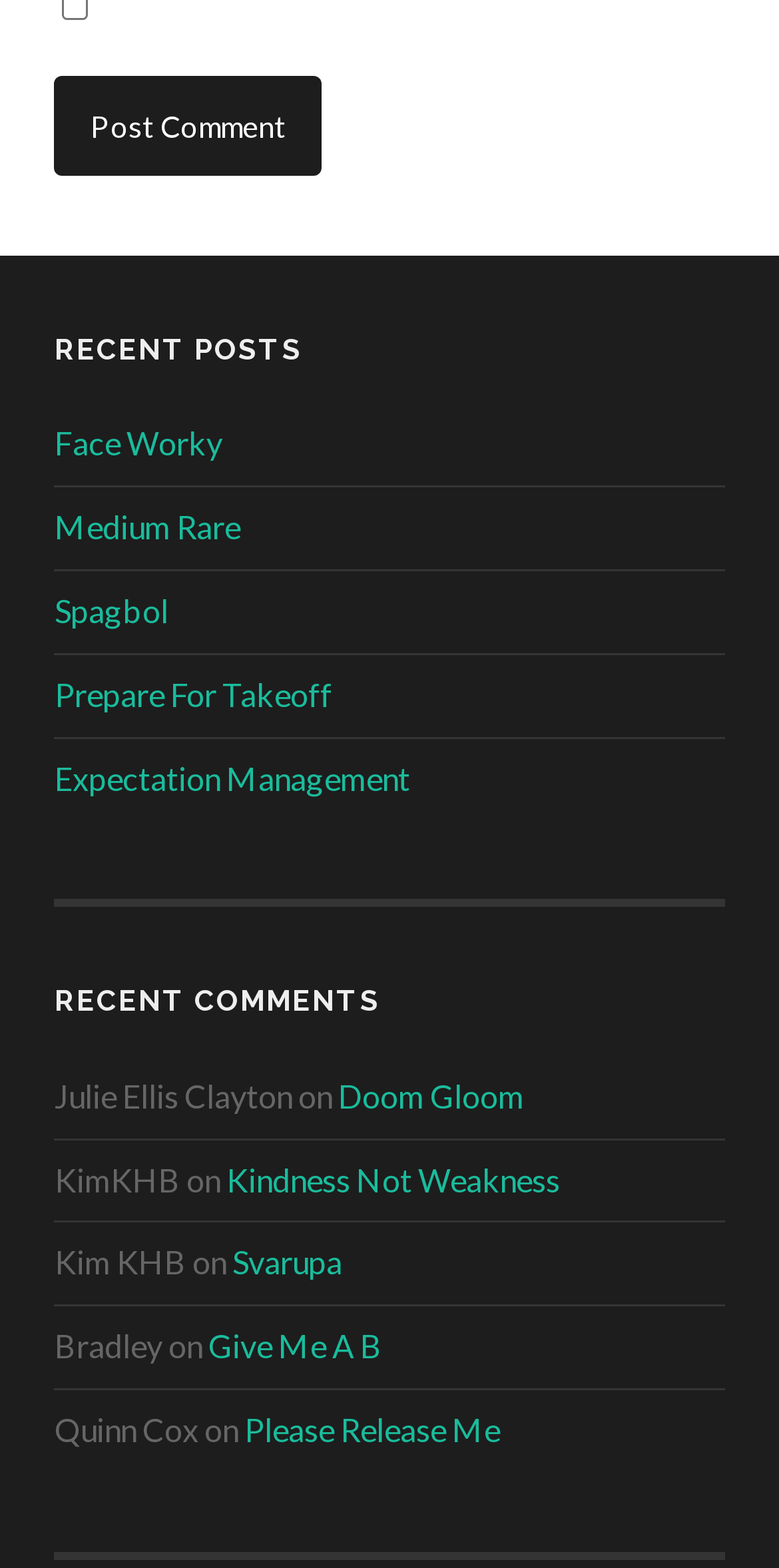Locate the bounding box coordinates of the clickable region to complete the following instruction: "Click the 'Post Comment' button."

[0.07, 0.048, 0.414, 0.112]